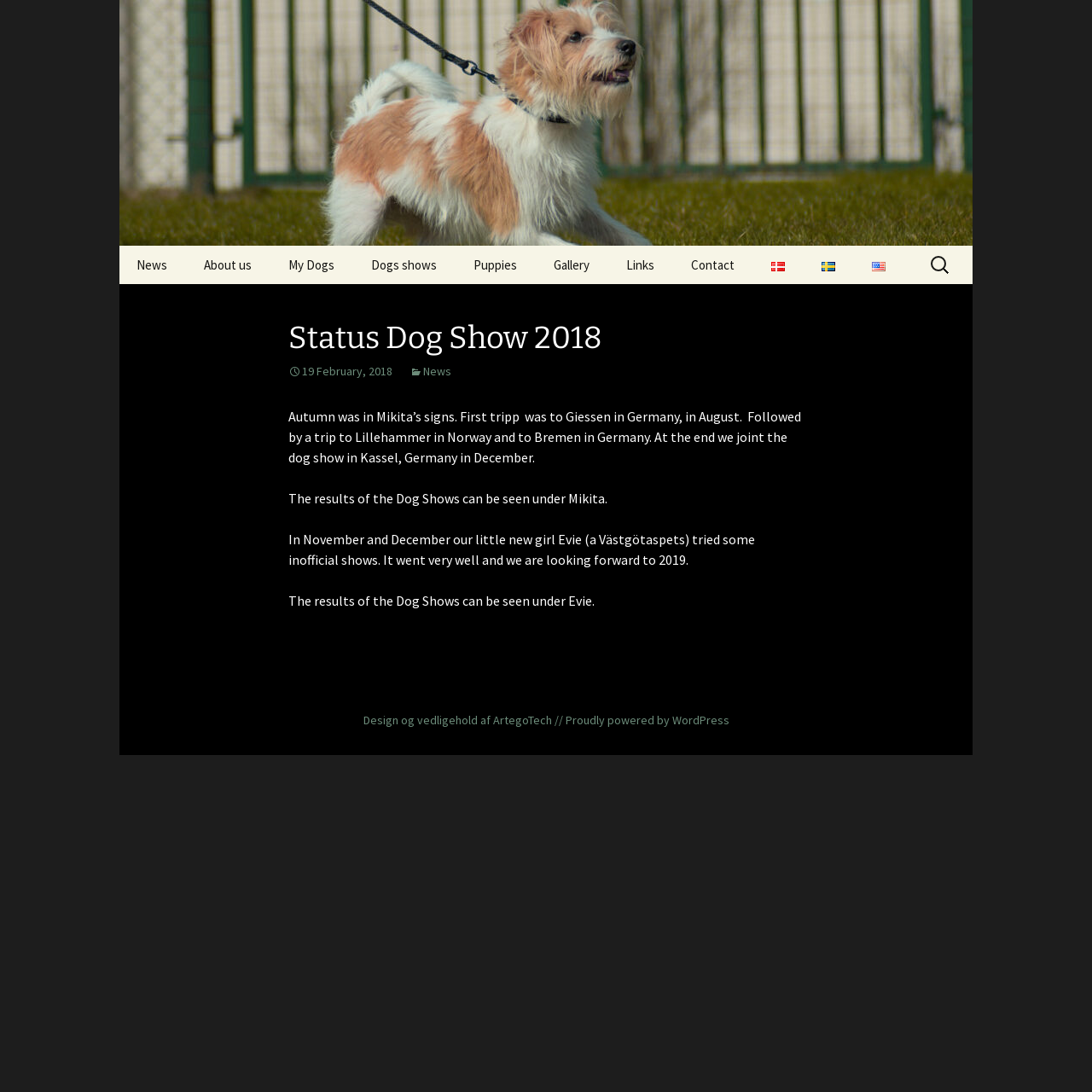Please find the bounding box for the UI component described as follows: "Contact Us".

None